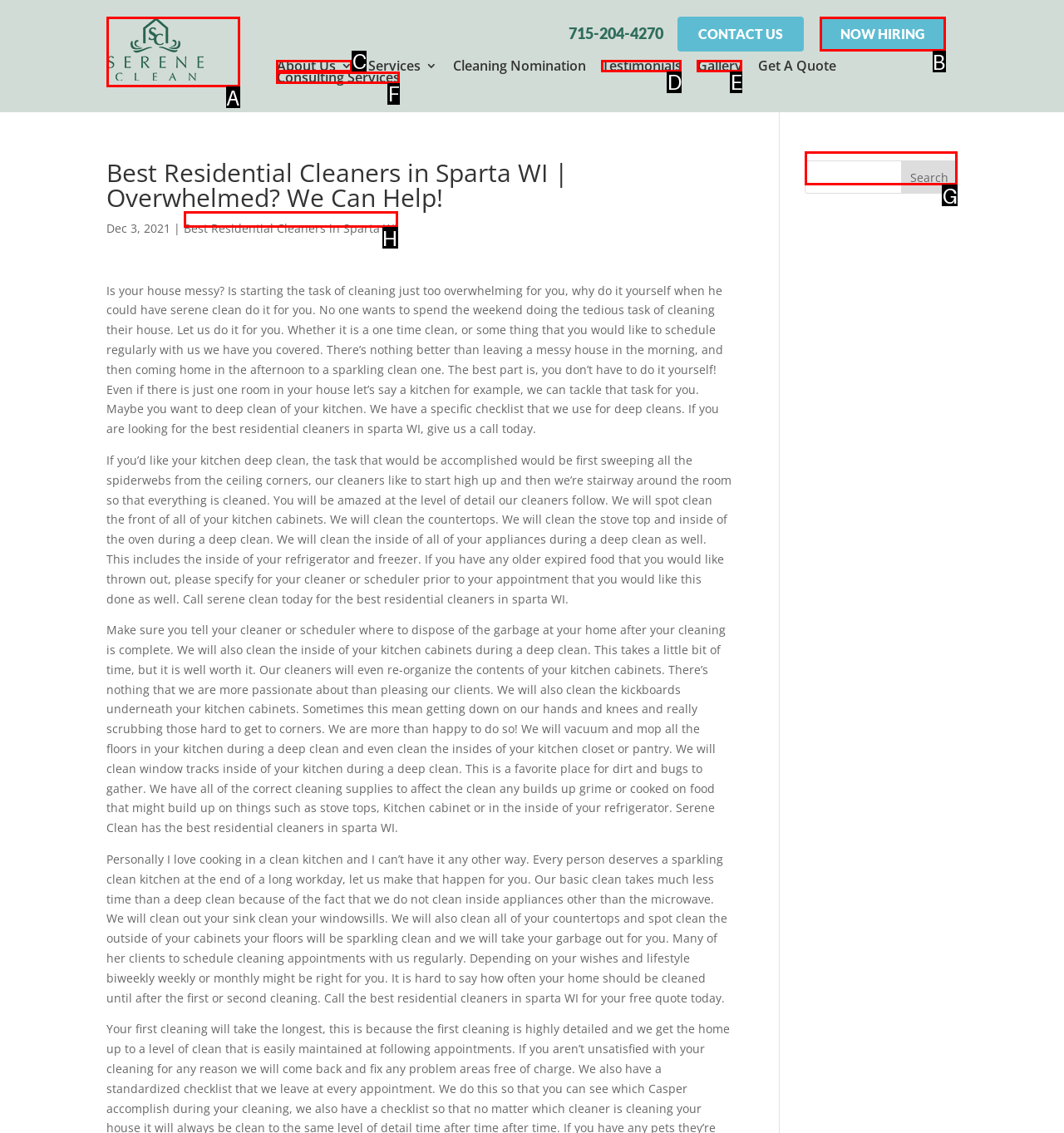Find the option that aligns with: About Us
Provide the letter of the corresponding option.

C